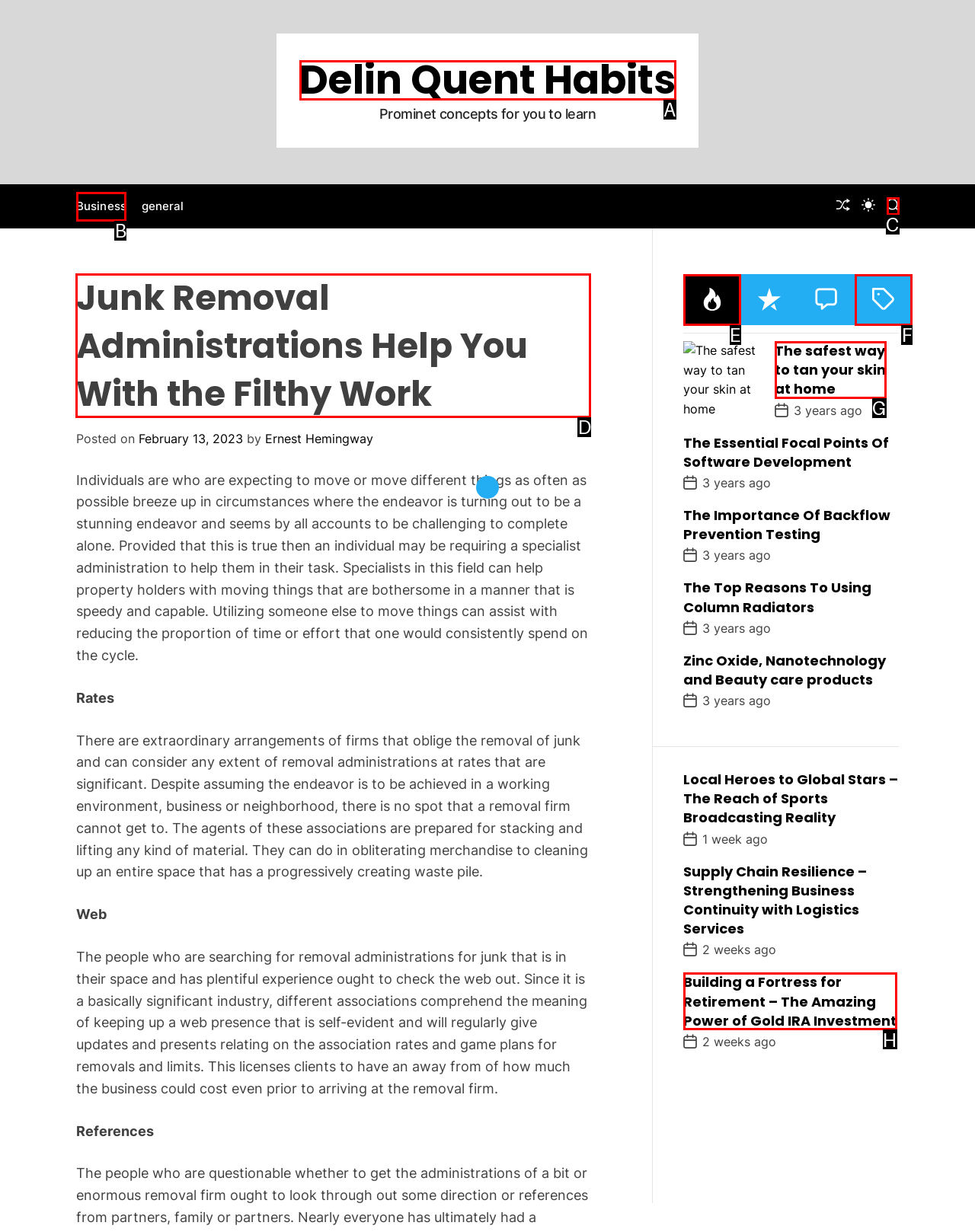Based on the task: Read the 'Junk Removal Administrations Help You With the Filthy Work' article, which UI element should be clicked? Answer with the letter that corresponds to the correct option from the choices given.

D